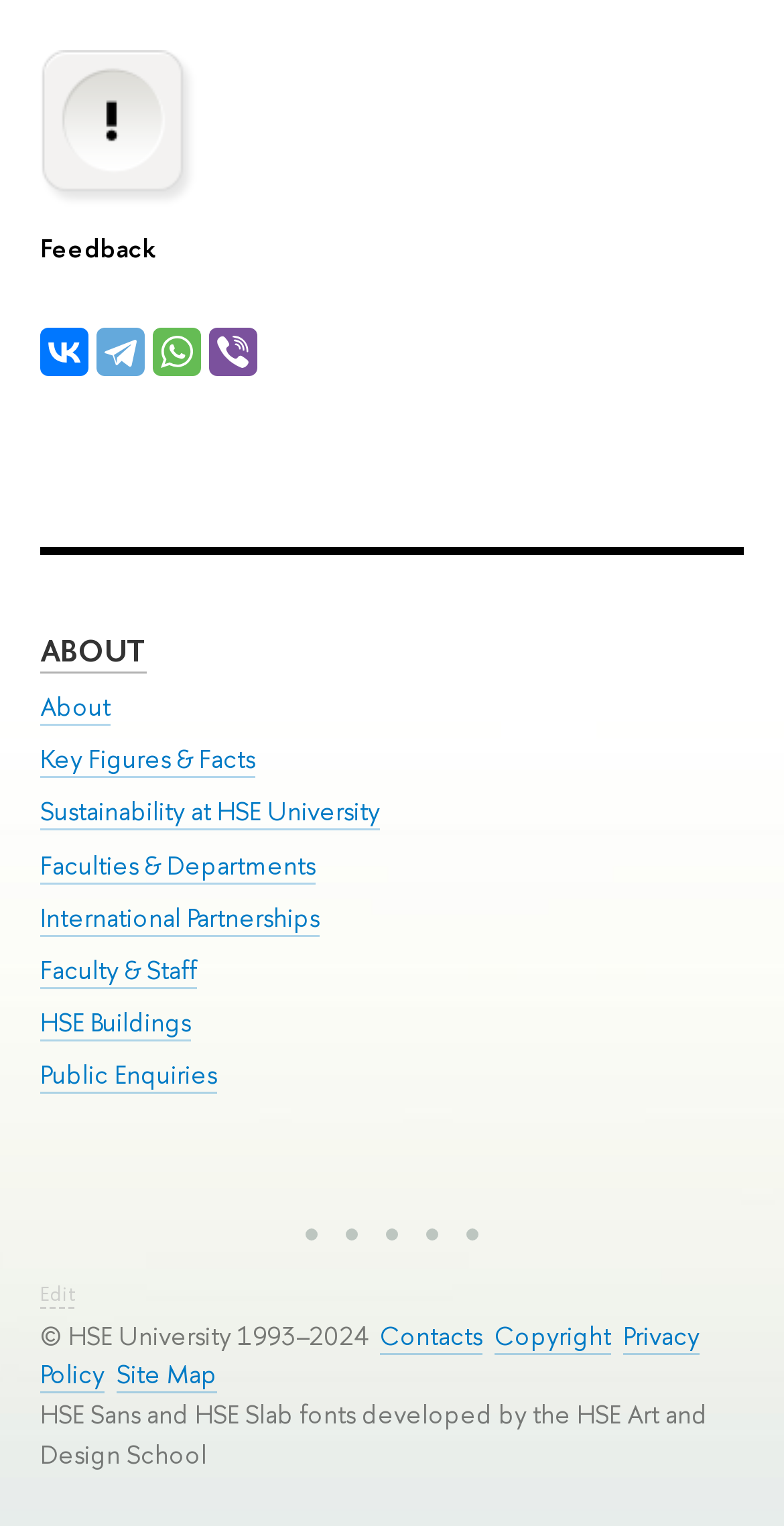Extract the bounding box of the UI element described as: "Faculties & Departments".

[0.051, 0.555, 0.403, 0.579]